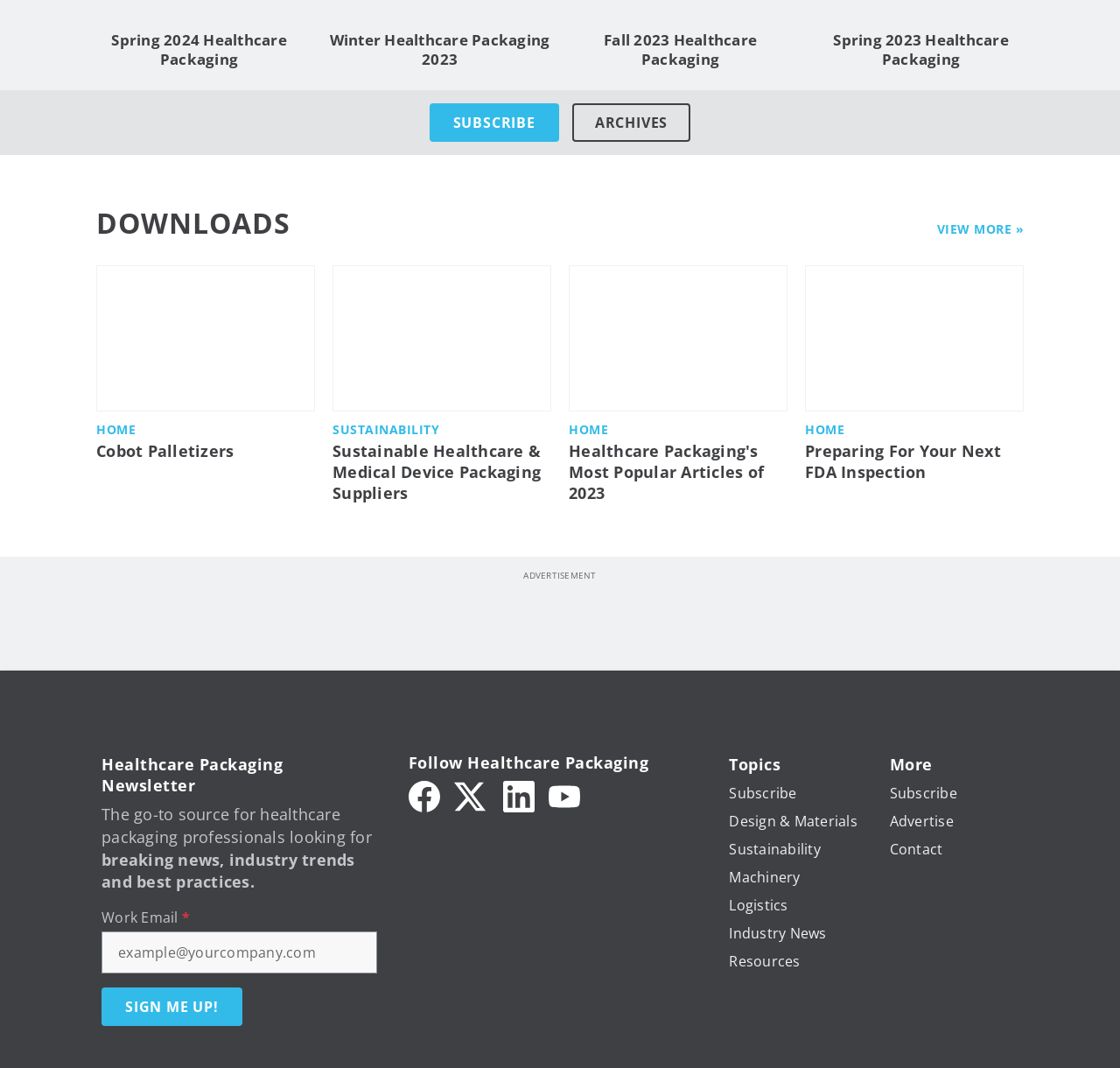Based on the description "Home", find the bounding box of the specified UI element.

[0.508, 0.394, 0.543, 0.41]